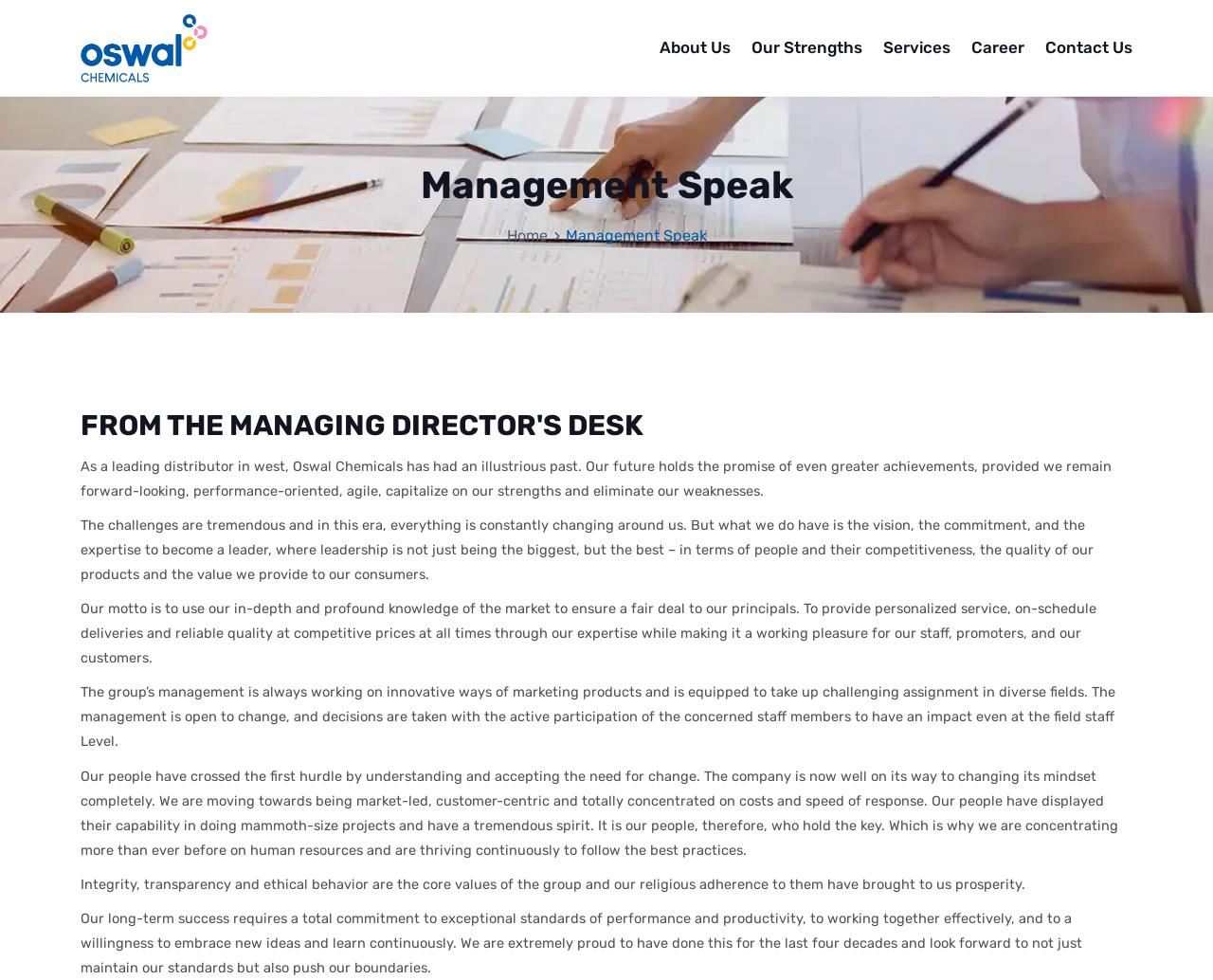Give a short answer to this question using one word or a phrase:
What is the company's motto?

To use market knowledge for fair deals